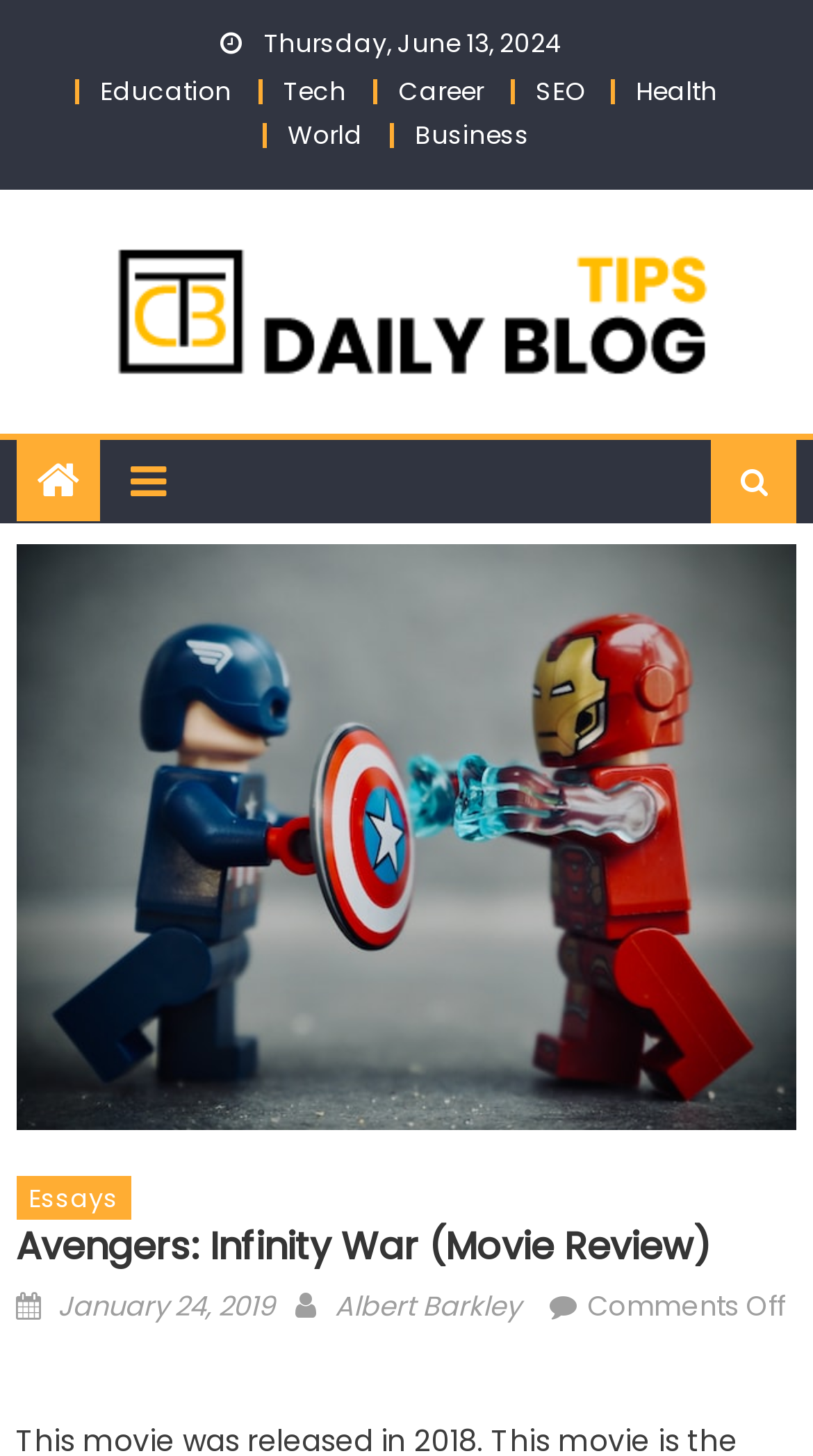Find the bounding box coordinates of the element I should click to carry out the following instruction: "Search for something".

None